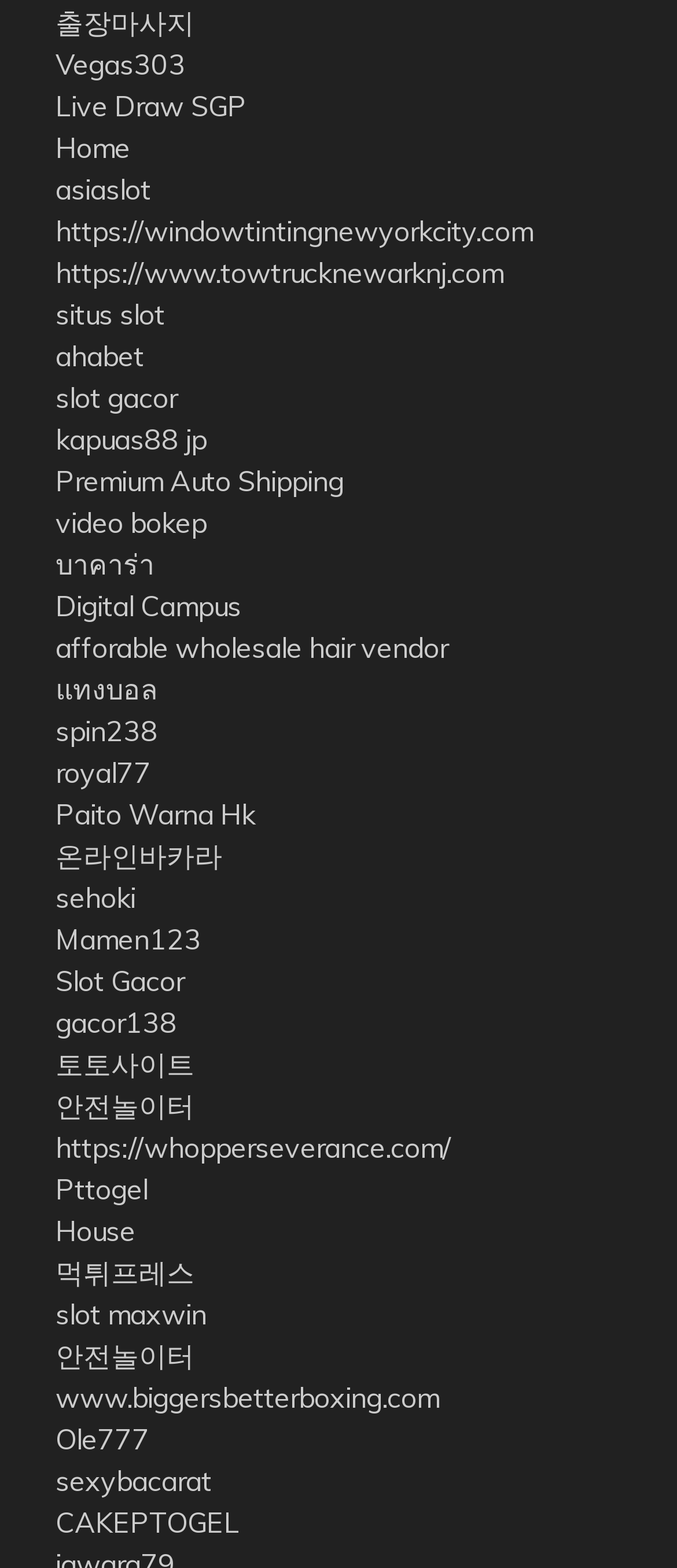Show the bounding box coordinates for the HTML element described as: "video bokep".

[0.082, 0.323, 0.305, 0.345]